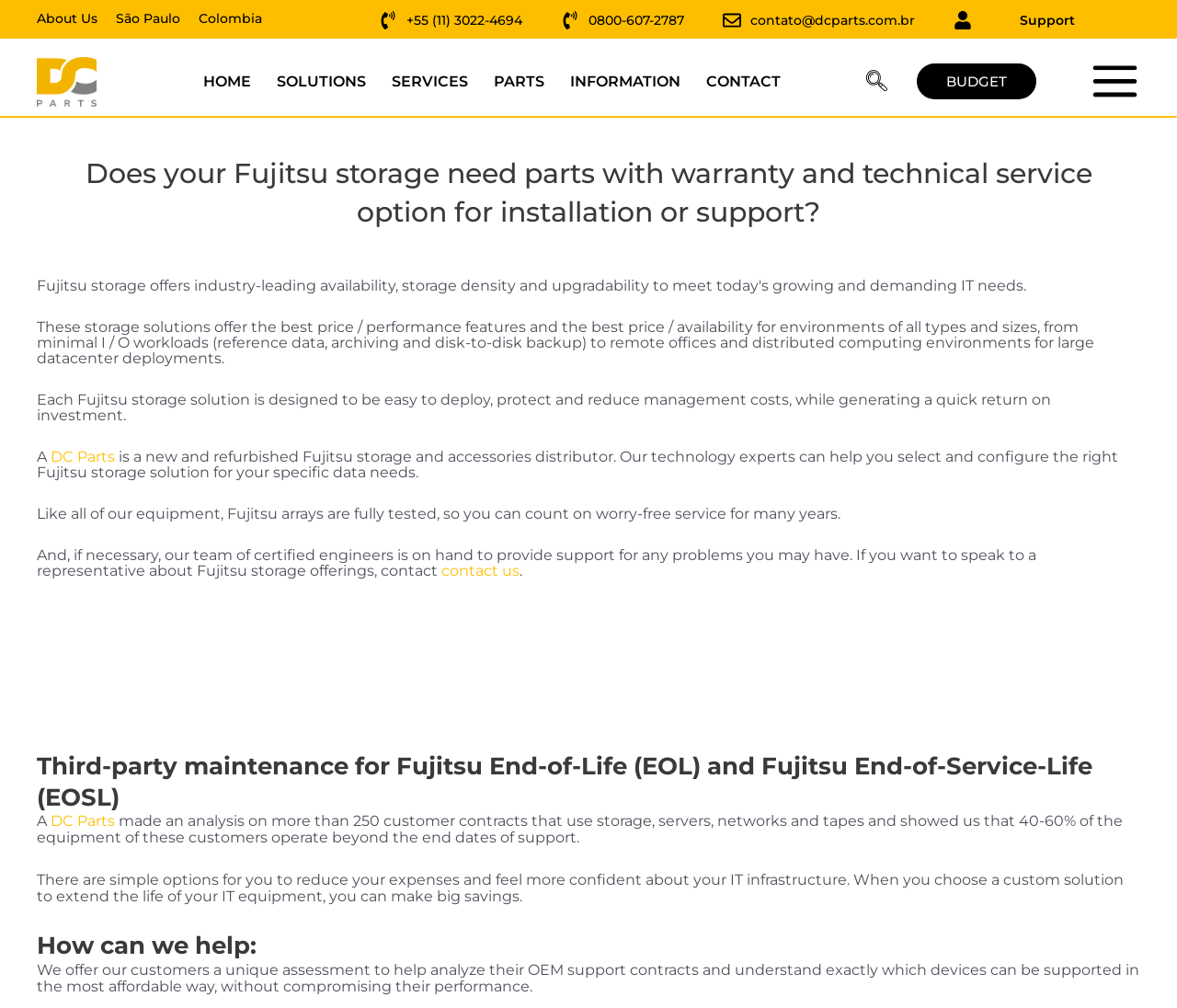Please find the bounding box coordinates of the element's region to be clicked to carry out this instruction: "Learn more about DC Parts".

[0.043, 0.444, 0.098, 0.462]